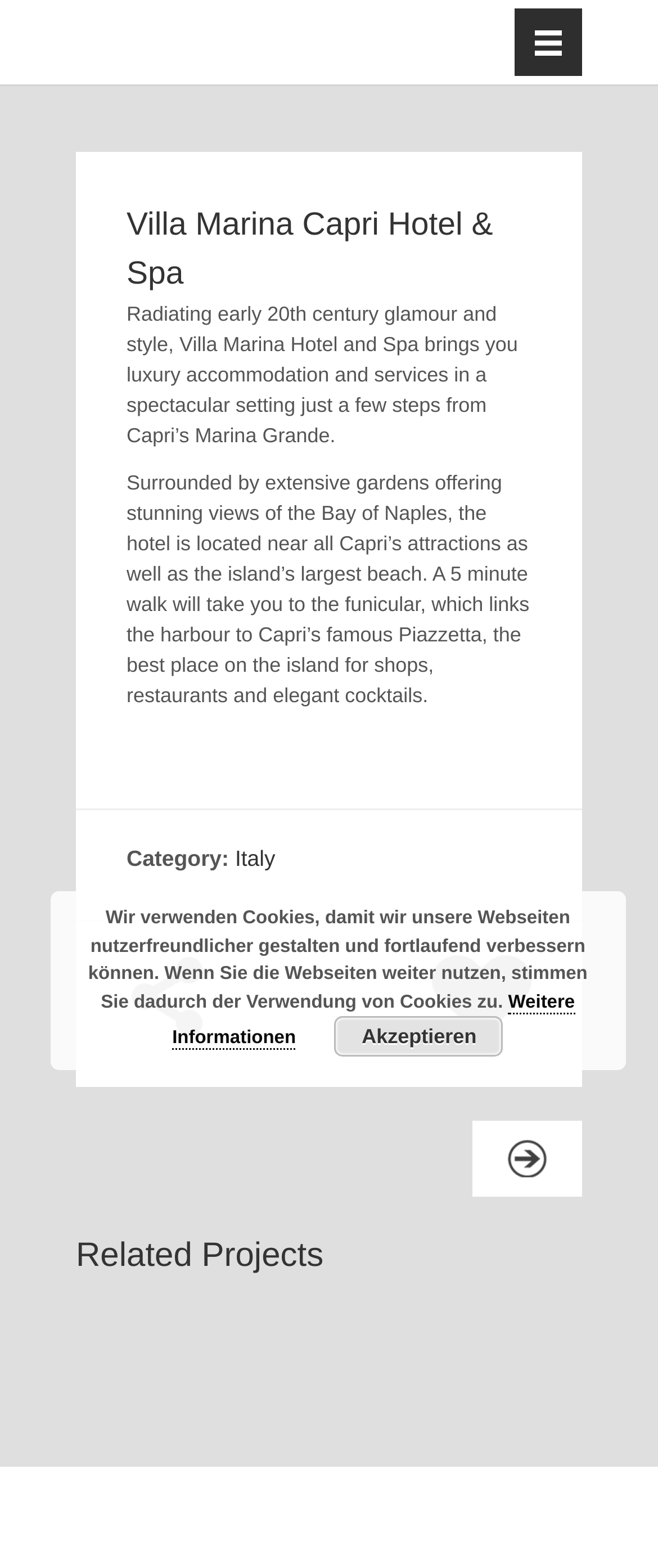Identify the first-level heading on the webpage and generate its text content.

Villa Marina Capri Hotel & Spa